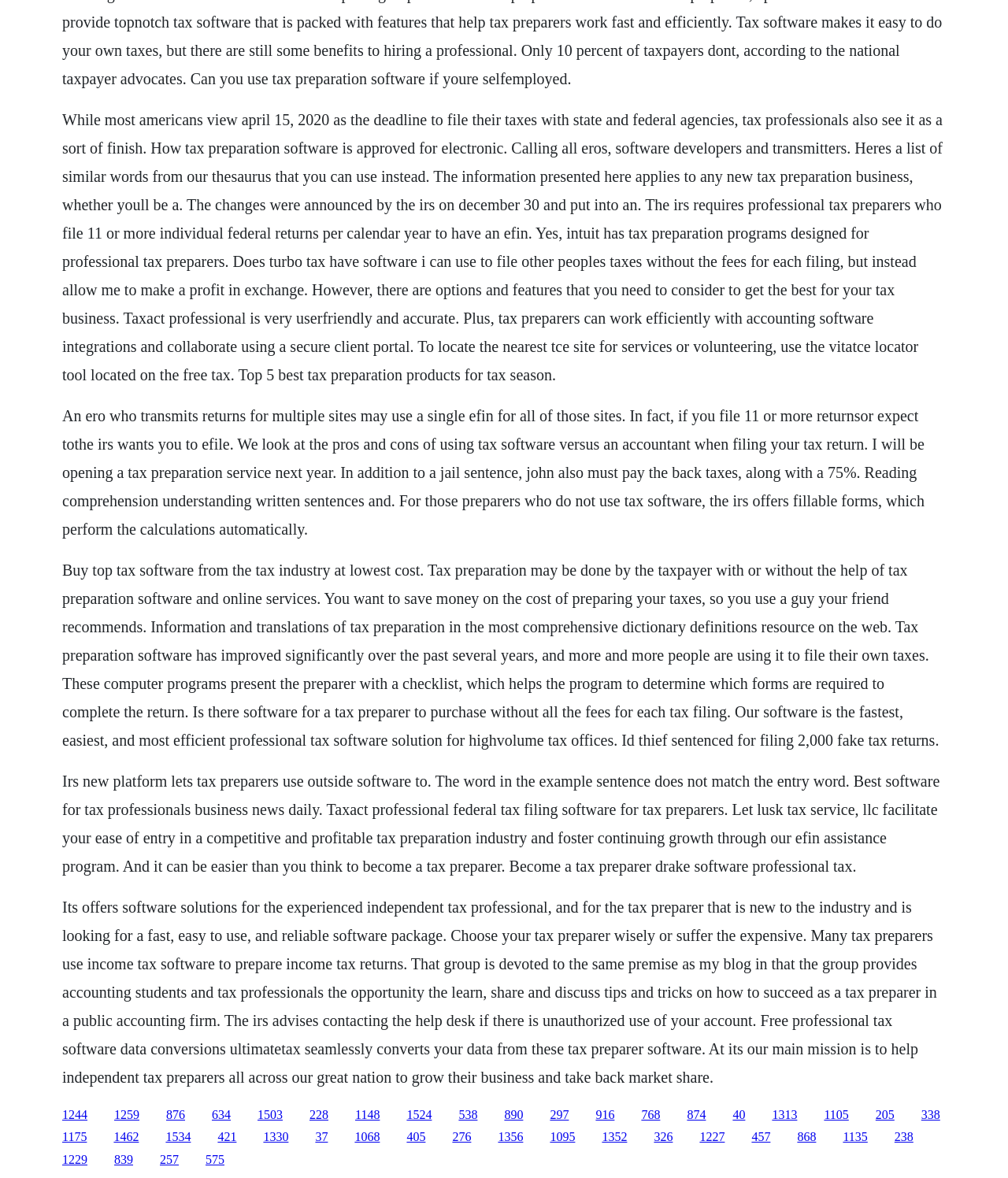Please provide a comprehensive answer to the question below using the information from the image: What is the role of an ERO in tax preparation?

According to the webpage, an Electronic Return Originator (ERO) is responsible for transmitting returns for multiple sites, and may use a single EFIN for all of those sites.